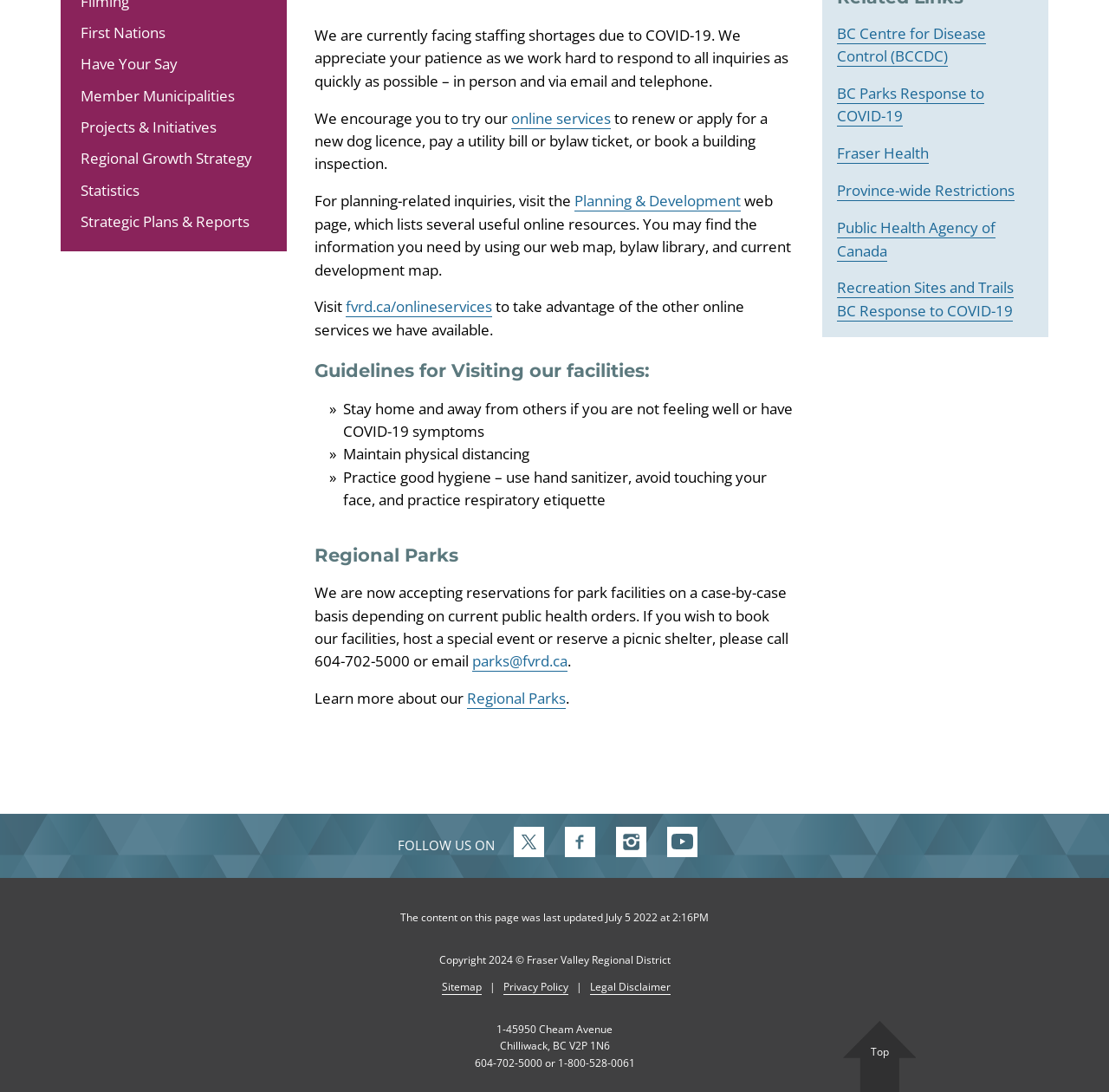Given the following UI element description: "Follow FVRD on Facebook", find the bounding box coordinates in the webpage screenshot.

[0.51, 0.757, 0.544, 0.792]